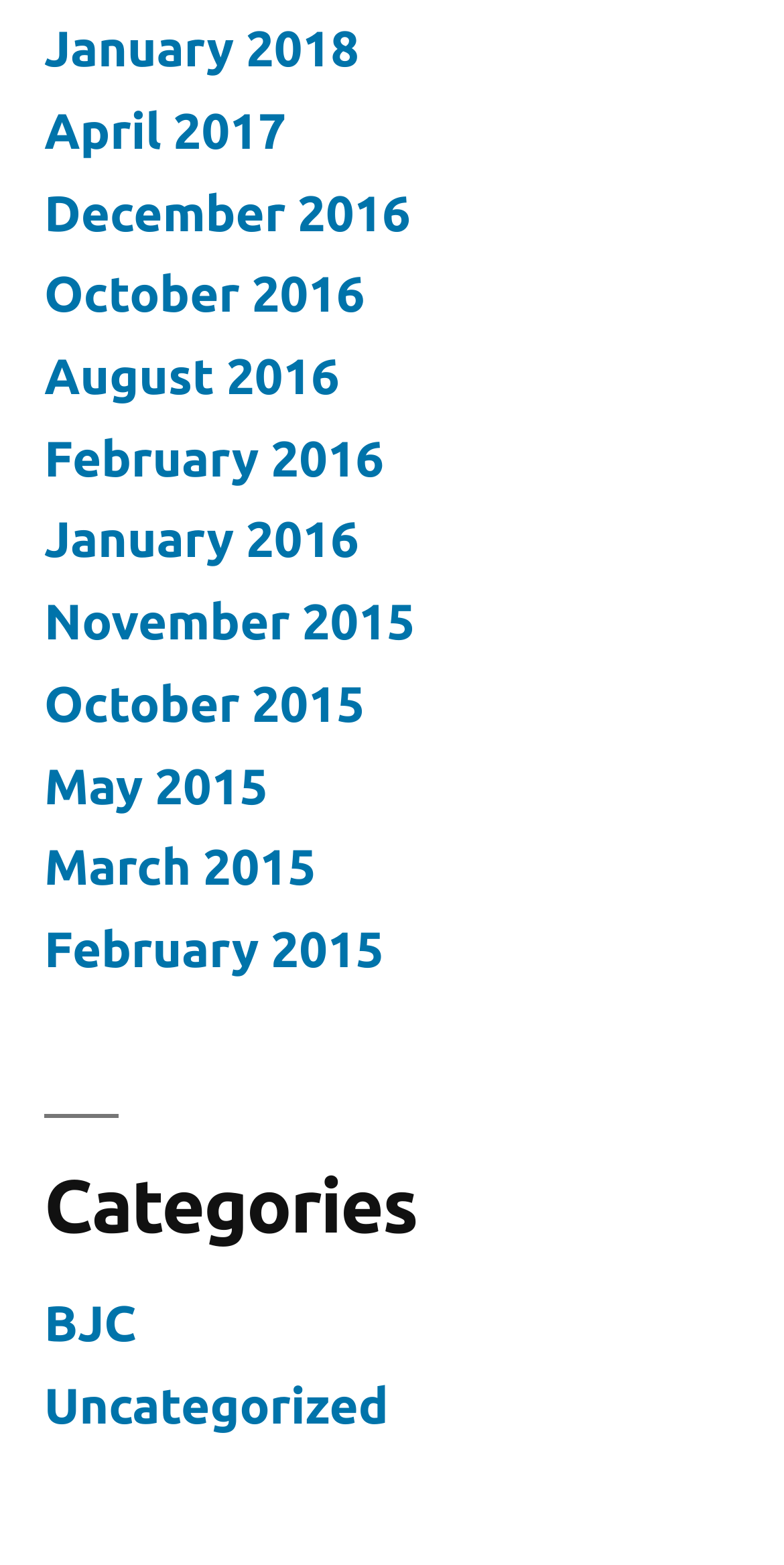Locate the bounding box coordinates of the clickable part needed for the task: "Enter your name".

None